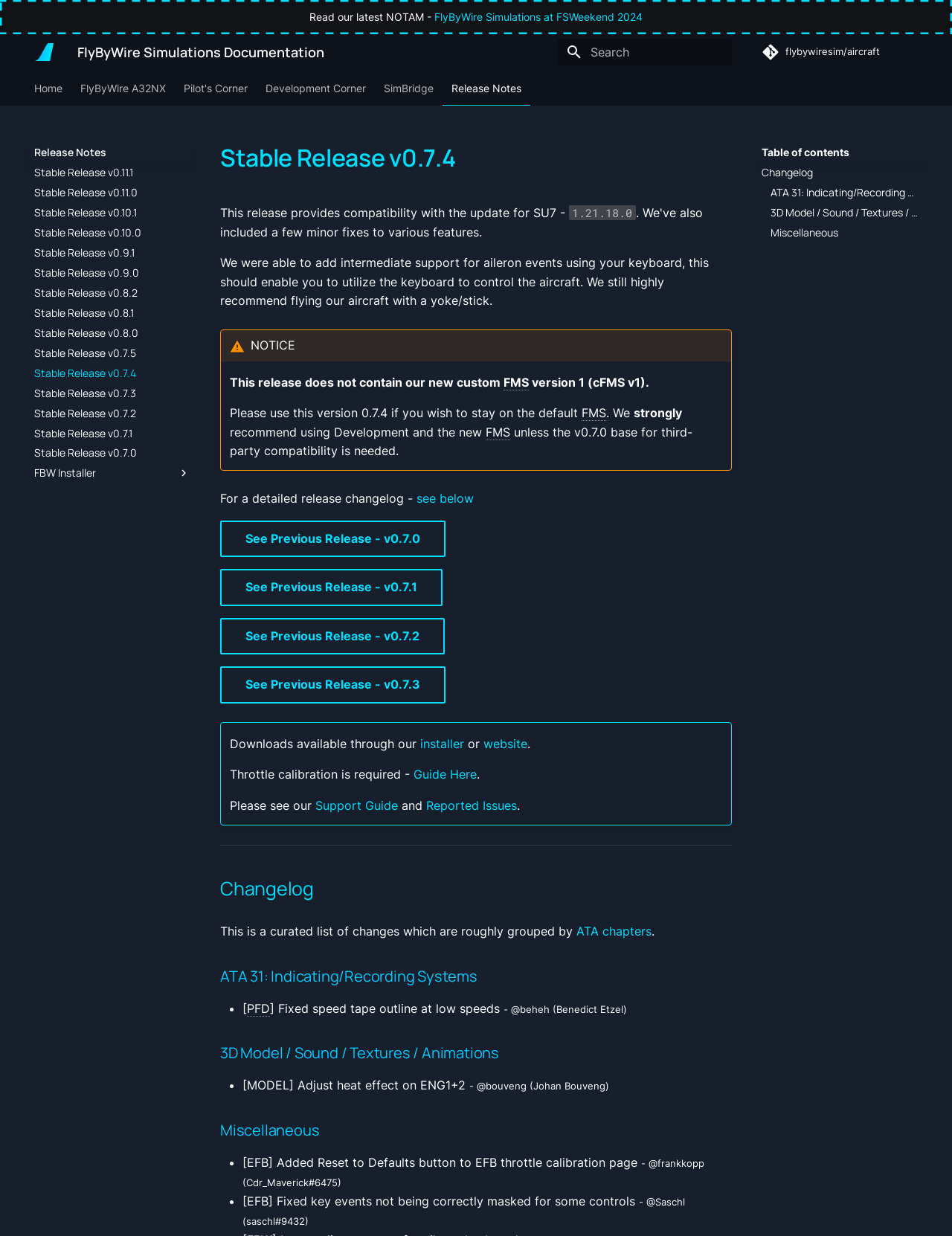Describe all the key features of the webpage in detail.

This webpage is dedicated to providing comprehensive documentation for FlyByWire Simulations. At the top, there is a navigation header with a logo and a search bar. Below the header, there is a prominent notice about reading the latest NOTAM (Notice to Airmen) and a link to FlyByWire Simulations at FSWeekend 2024.

The main content area is divided into two sections. On the left, there is a navigation menu with tabs for Home, FlyByWire A32NX, Pilot's Corner, Development Corner, SimBridge, and Release Notes. Below the tabs, there is a list of release notes with links to different versions, including Stable Release v0.7.4, which is the current version.

On the right, there is a detailed description of Stable Release v0.7.4, including its changelog and features. The text explains that this release provides compatibility with the update for SU7 and adds intermediate support for aileron events using a keyboard. There is also a notice about the release not containing the new custom Flight Management System (FMS) version 1.

The page also includes links to previous releases, such as v0.7.0, v0.7.1, v0.7.2, and v0.7.3, as well as a section for downloads available through the installer or website. Throughout the page, there are several images, including a logo and icons for the search bar and navigation menu.